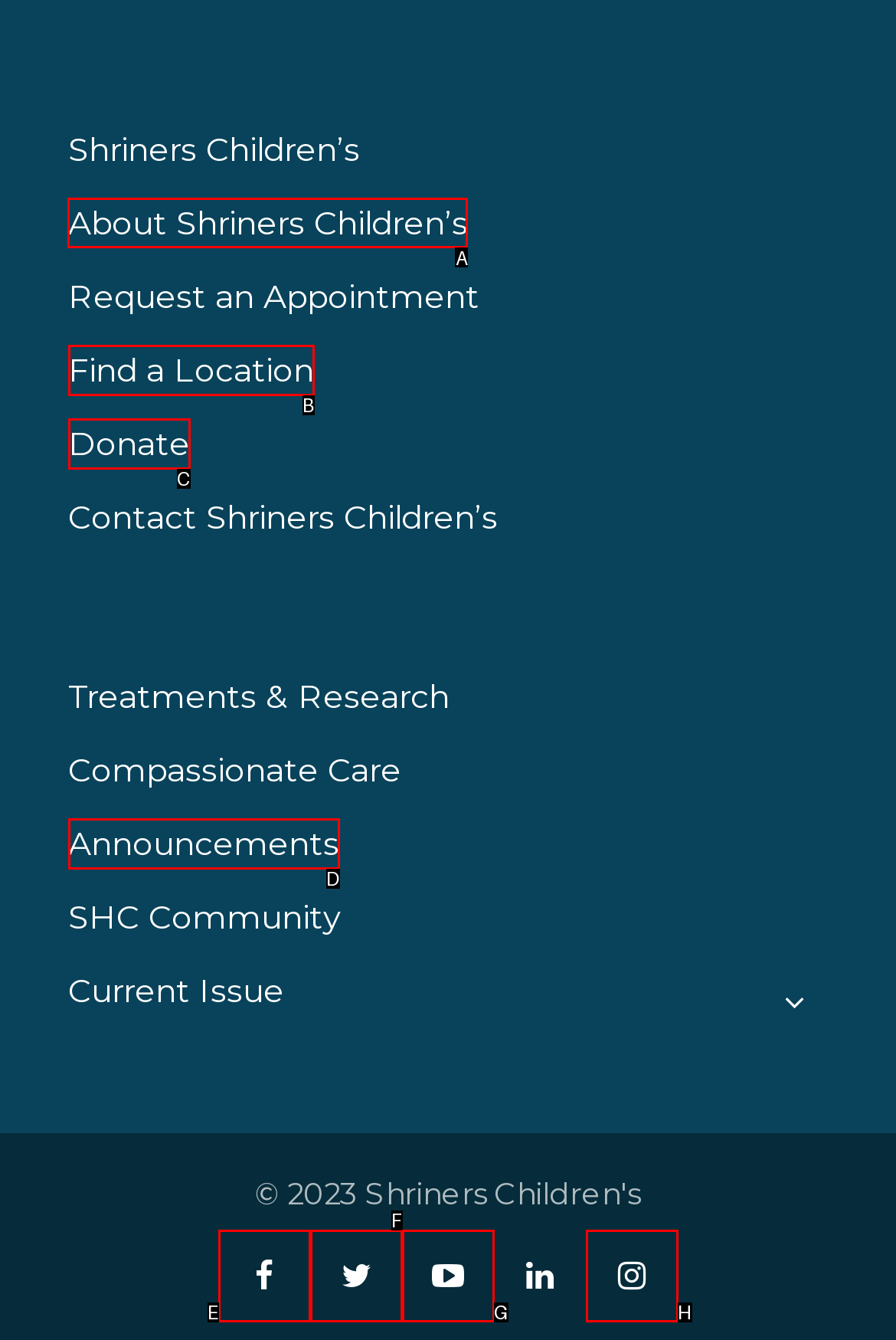Determine the right option to click to perform this task: Learn about Shriners Children’s
Answer with the correct letter from the given choices directly.

A